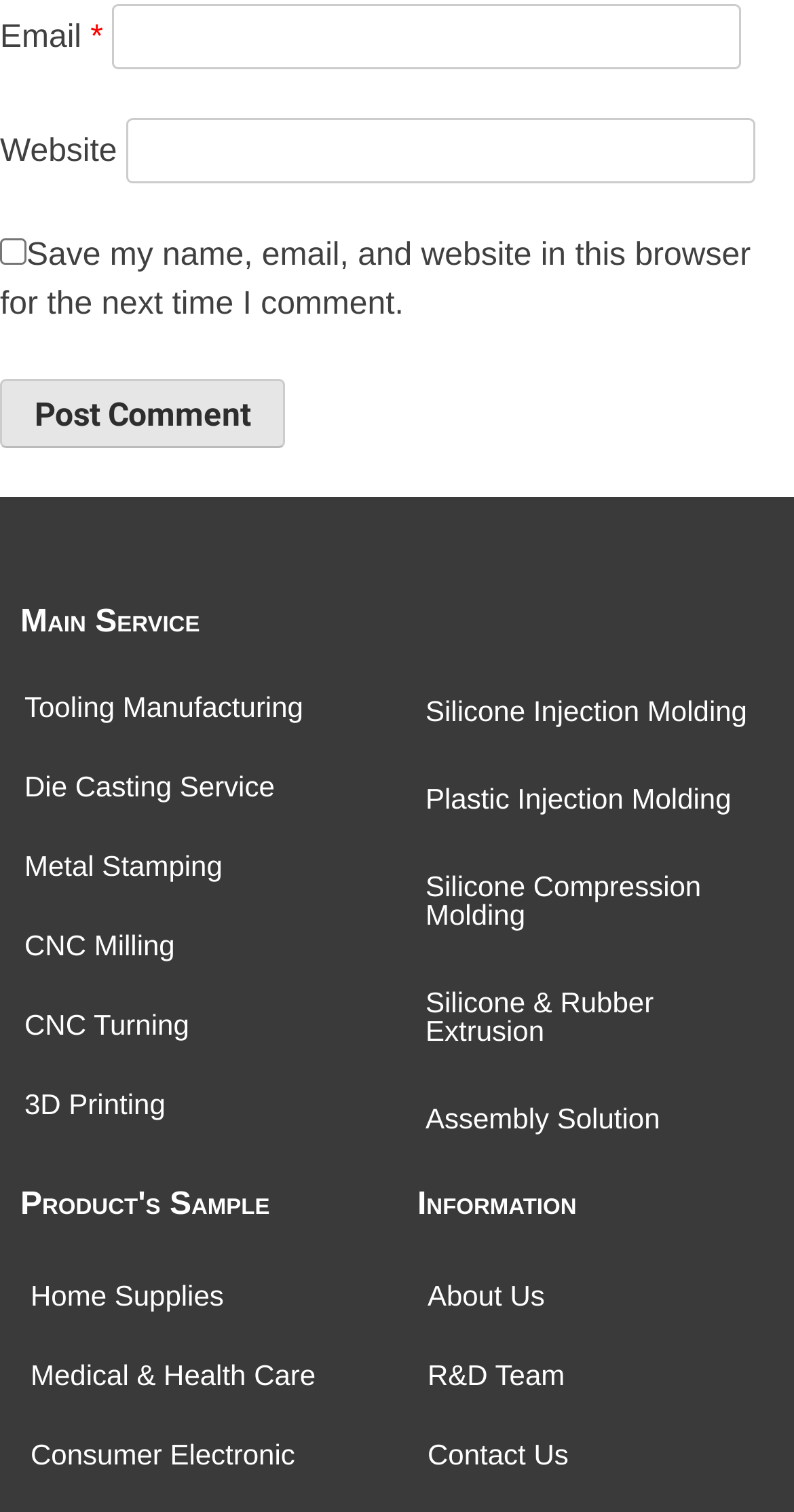Determine the bounding box coordinates of the clickable area required to perform the following instruction: "Enter email address". The coordinates should be represented as four float numbers between 0 and 1: [left, top, right, bottom].

[0.141, 0.002, 0.934, 0.046]